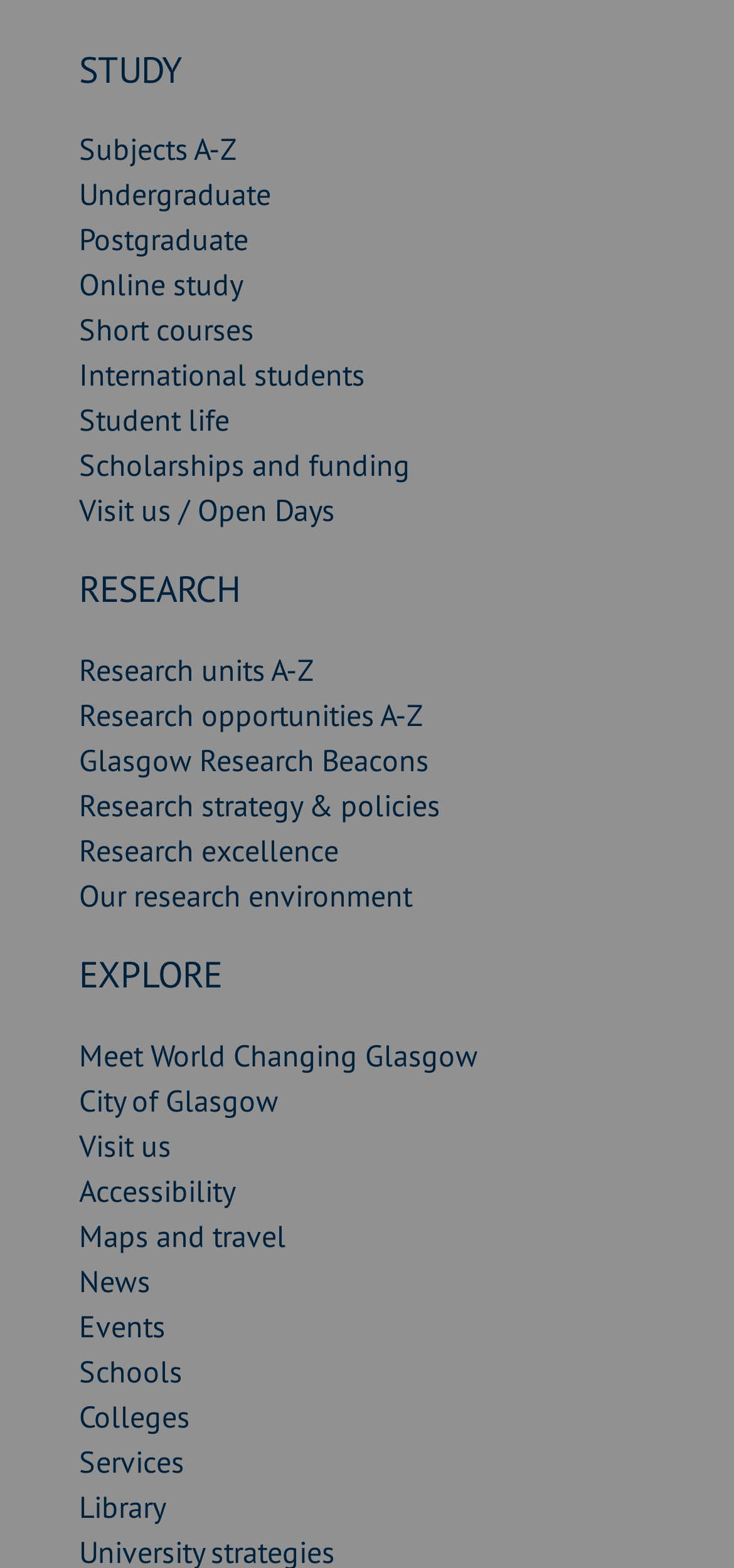Locate the bounding box of the UI element described in the following text: "Services".

[0.108, 0.92, 0.251, 0.944]